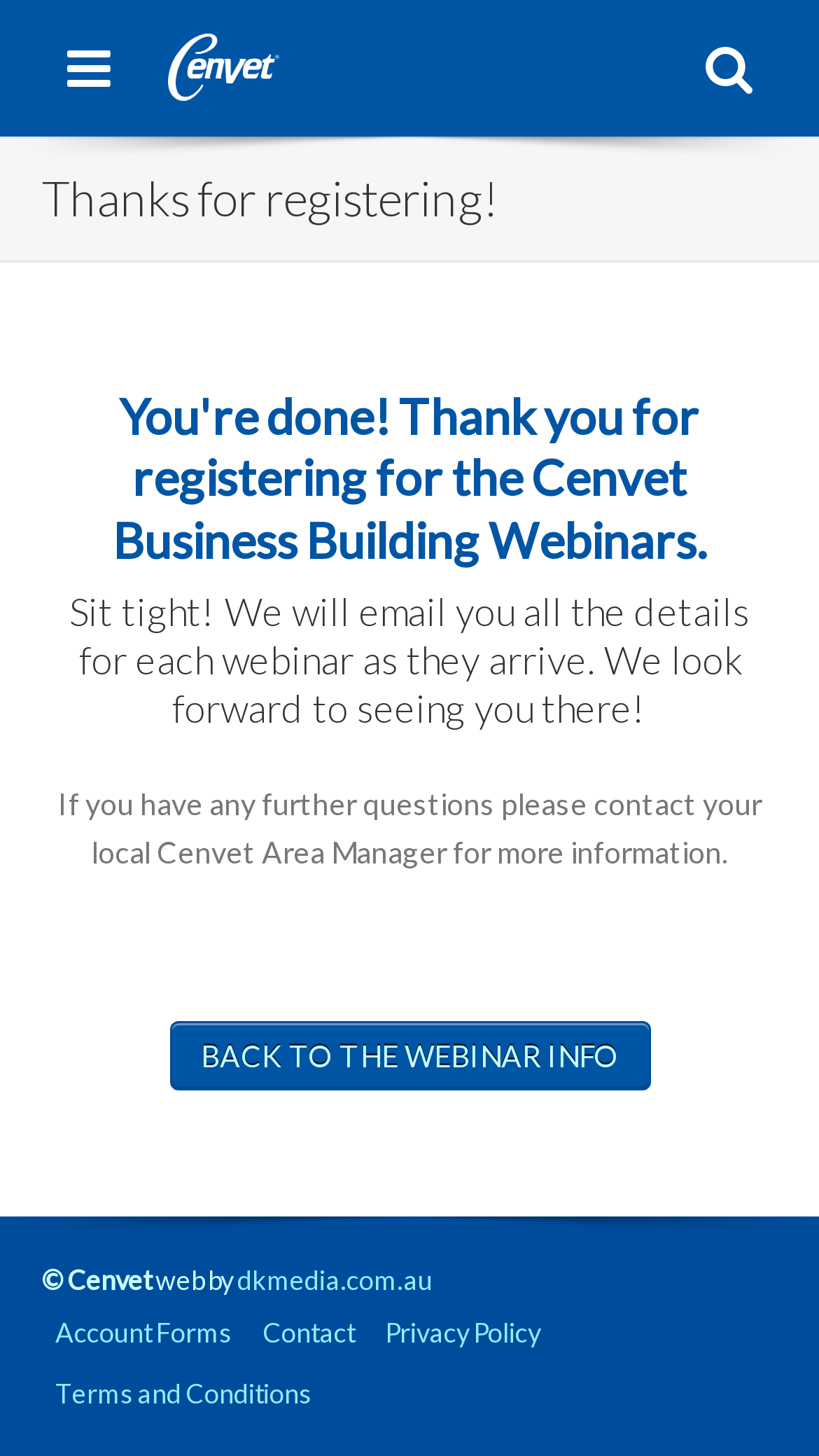Please specify the bounding box coordinates of the area that should be clicked to accomplish the following instruction: "go back to the webinar info". The coordinates should consist of four float numbers between 0 and 1, i.e., [left, top, right, bottom].

[0.206, 0.701, 0.794, 0.748]